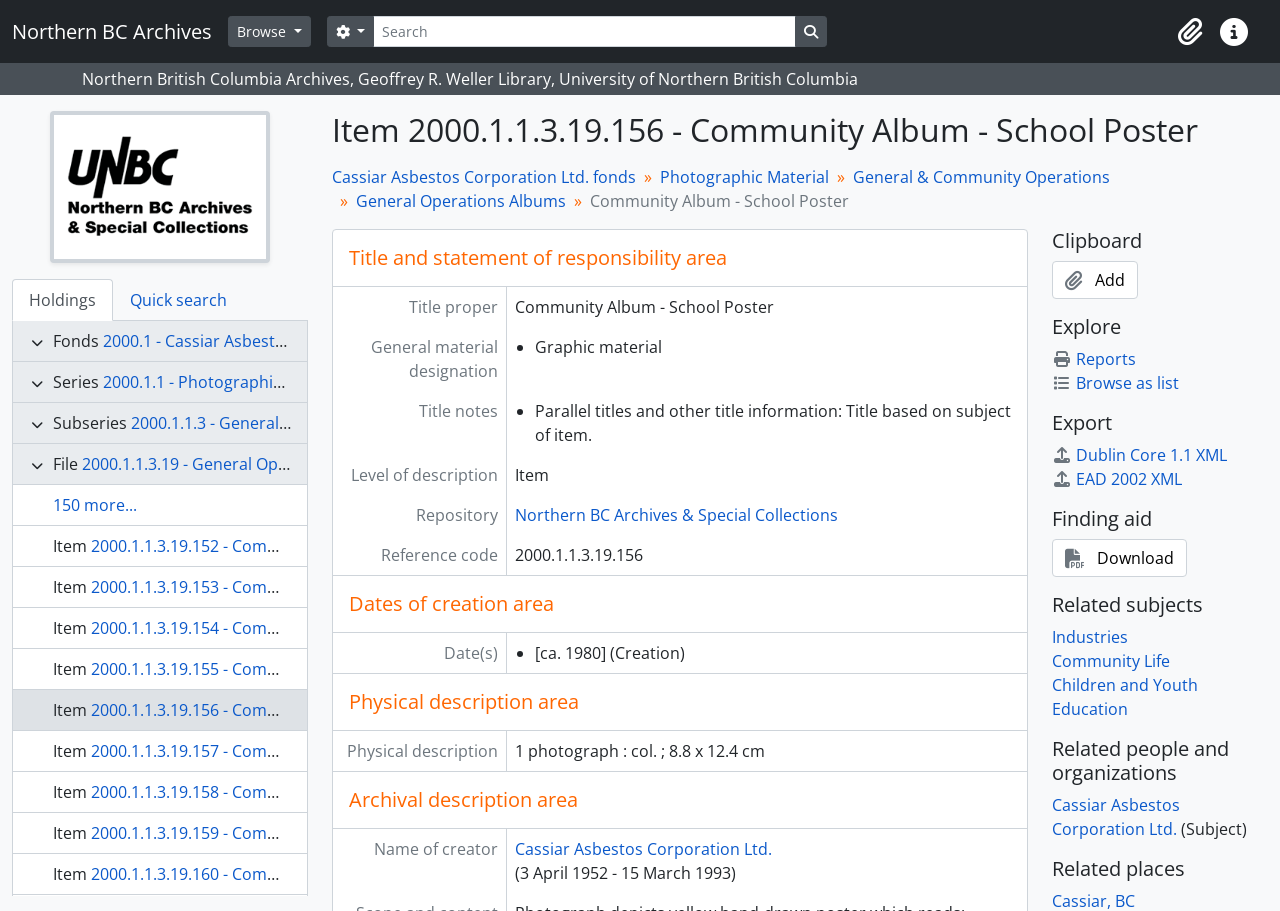Locate the coordinates of the bounding box for the clickable region that fulfills this instruction: "Search for something".

[0.255, 0.018, 0.622, 0.052]